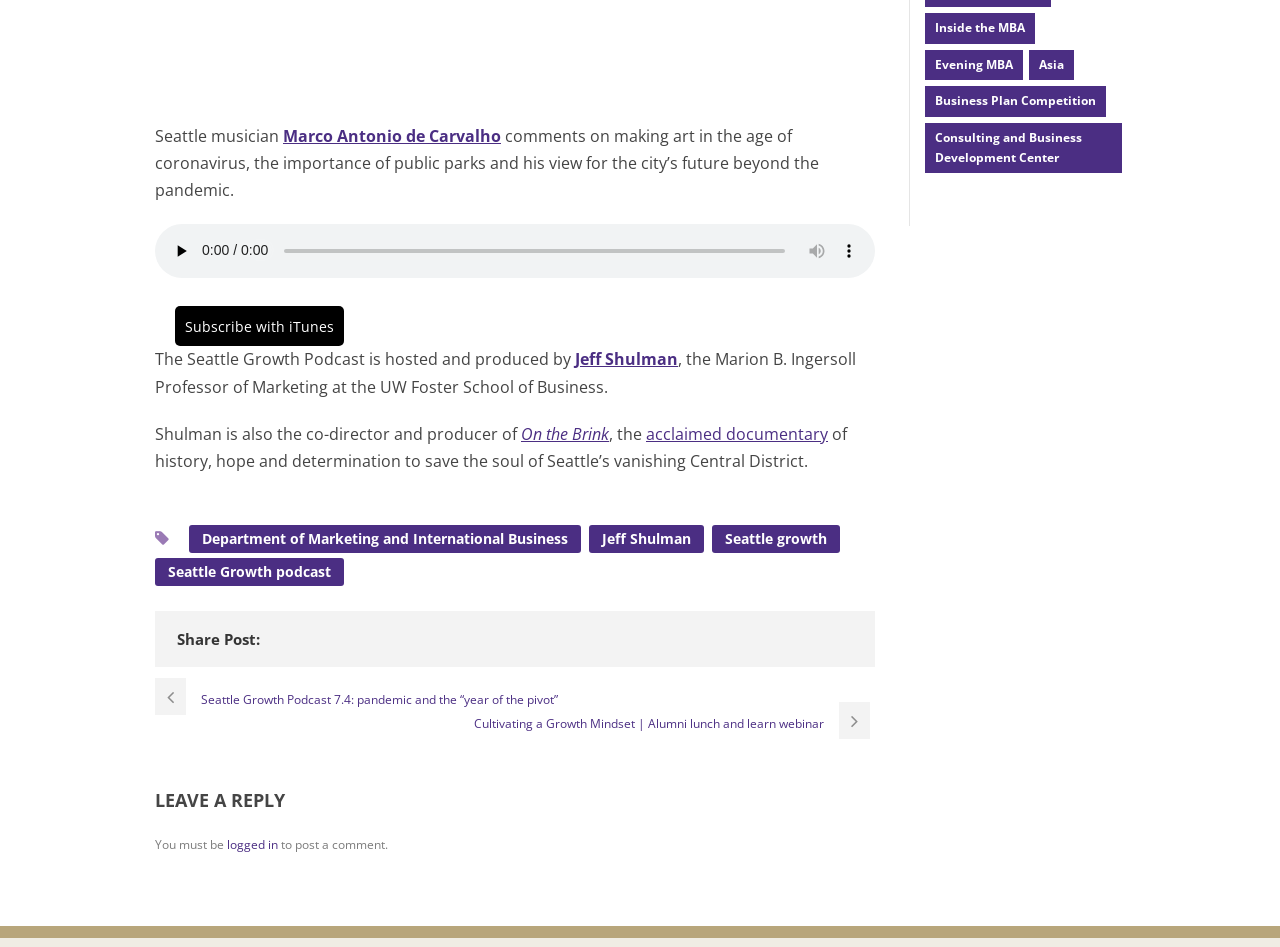Provide the bounding box coordinates of the HTML element this sentence describes: "Asia". The bounding box coordinates consist of four float numbers between 0 and 1, i.e., [left, top, right, bottom].

[0.804, 0.053, 0.839, 0.085]